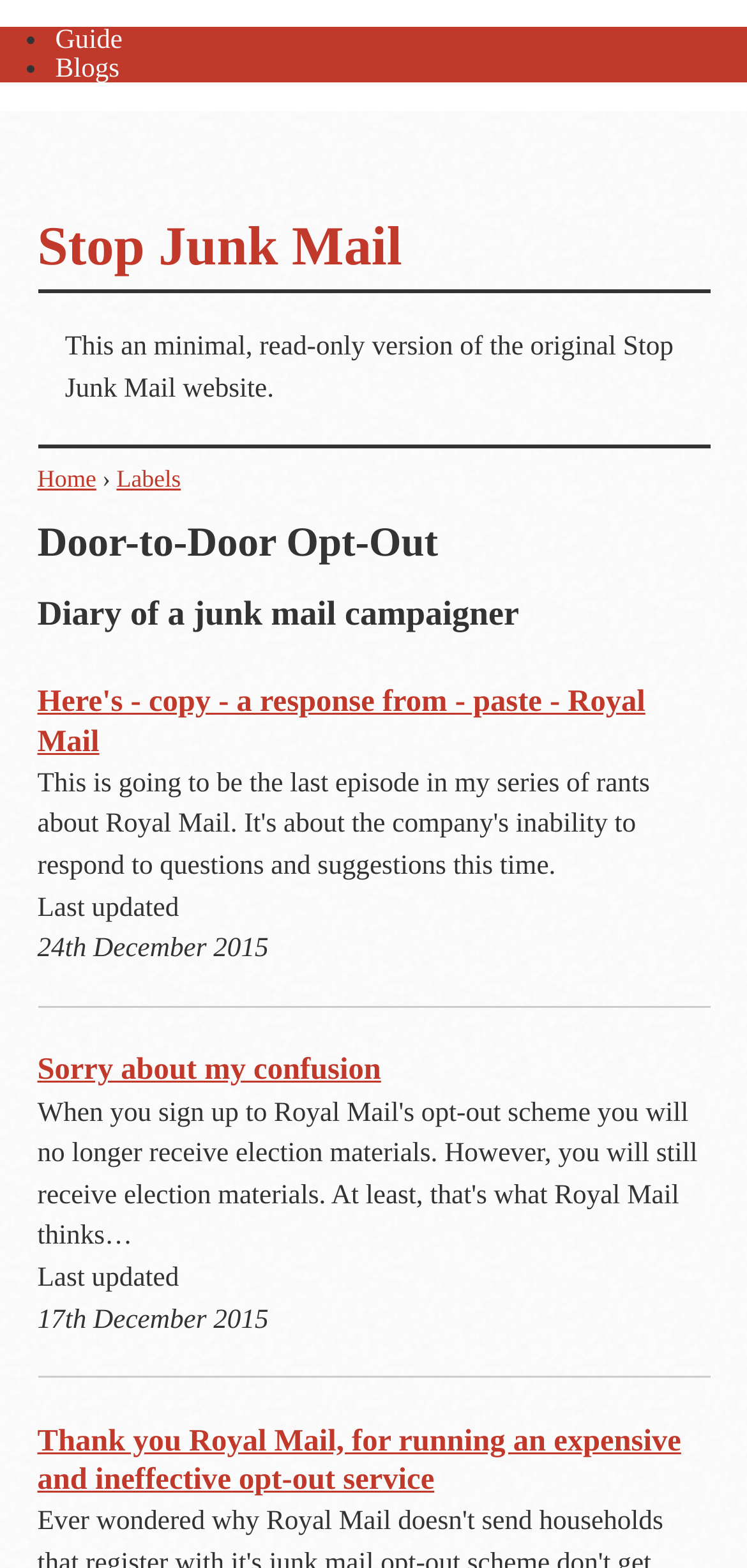Identify and provide the text content of the webpage's primary headline.

Stop Junk Mail